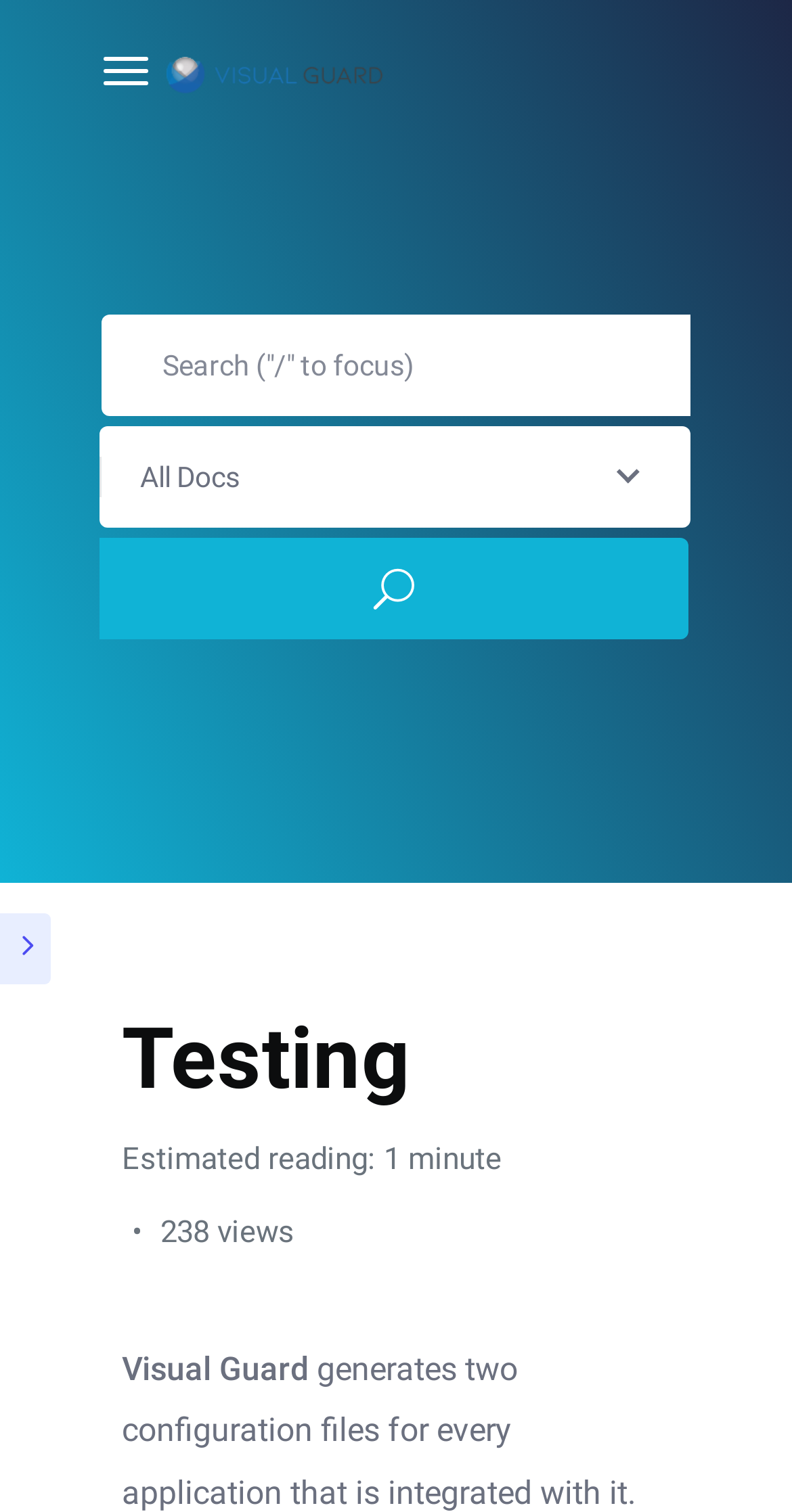How many configuration files are generated for each integrated application?
Based on the screenshot, respond with a single word or phrase.

Two